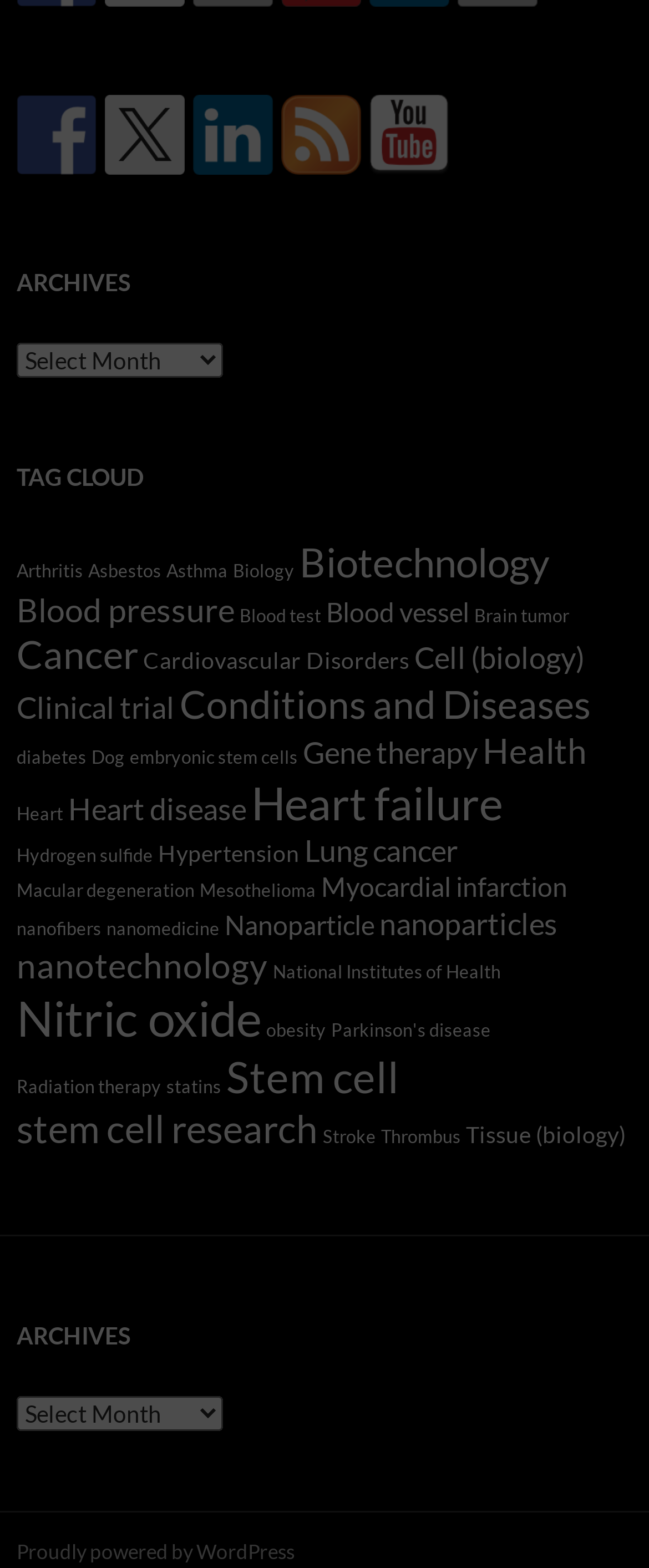Find the bounding box coordinates for the HTML element described in this sentence: "title="Subscribe to our RSS Feed"". Provide the coordinates as four float numbers between 0 and 1, in the format [left, top, right, bottom].

[0.433, 0.06, 0.556, 0.111]